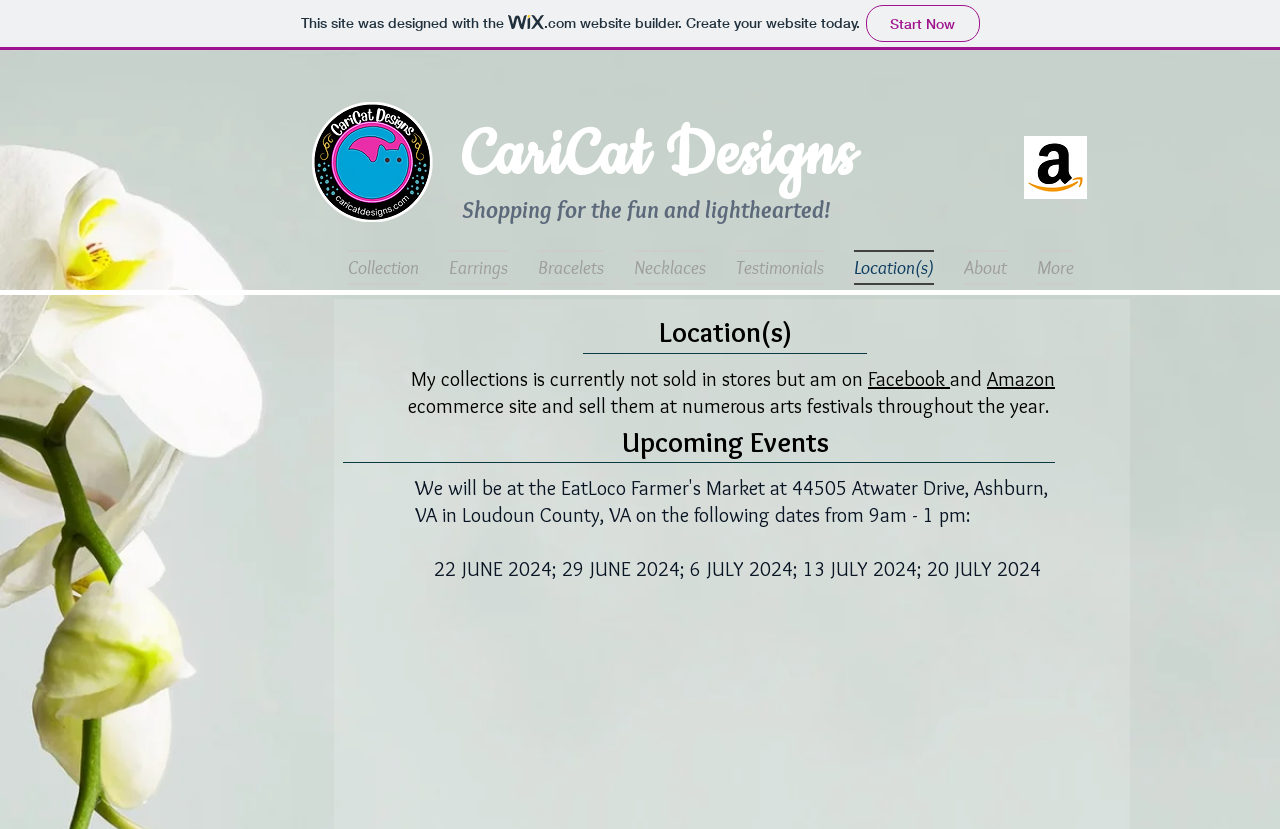Highlight the bounding box coordinates of the region I should click on to meet the following instruction: "Check the 'Google Maps'".

[0.324, 0.727, 0.828, 0.983]